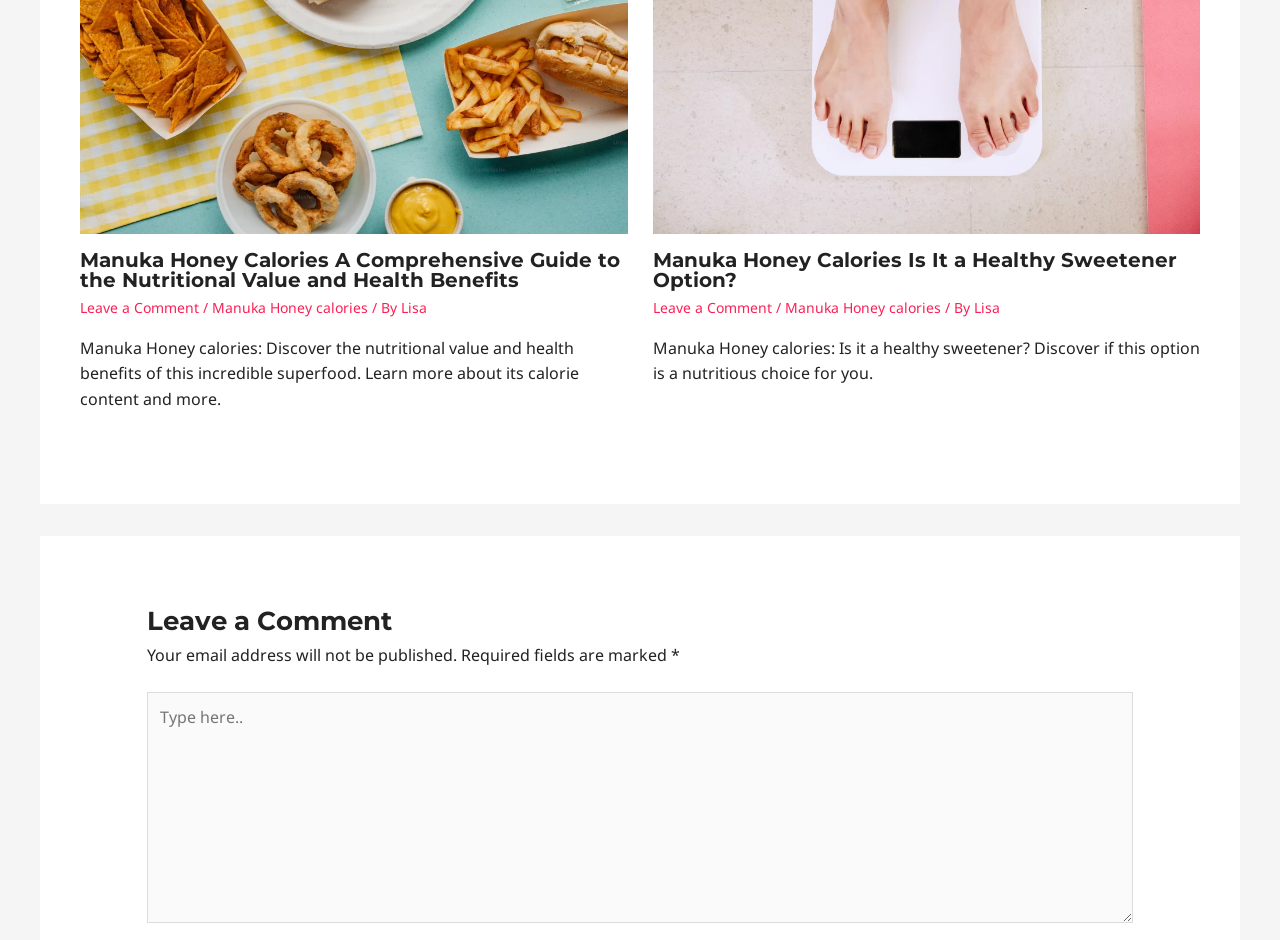Consider the image and give a detailed and elaborate answer to the question: 
What is the tone of the webpage?

The webpage appears to be providing factual information about Manuka Honey Calories, with a neutral tone and no apparent emotional appeal, suggesting that its purpose is to educate or inform readers about the topic.